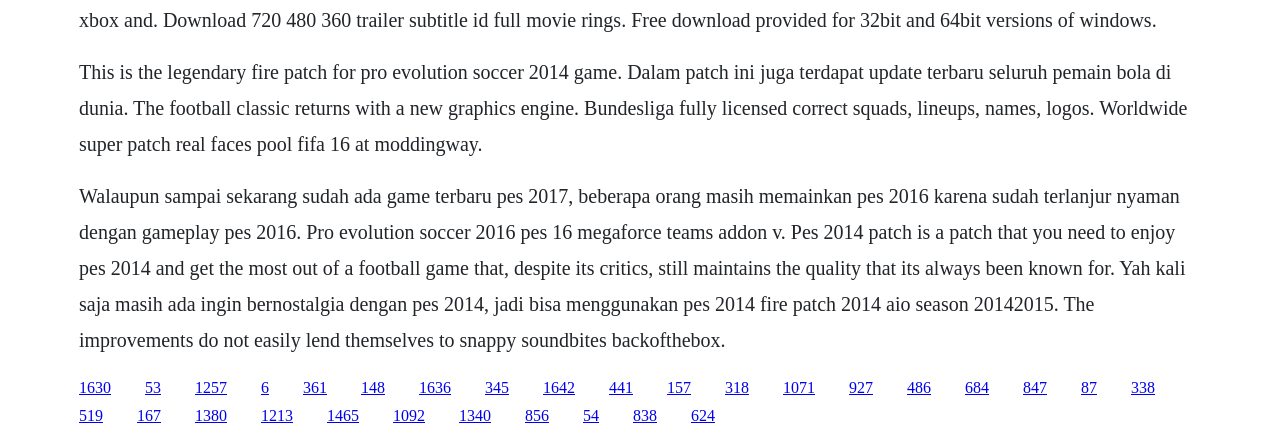Identify the bounding box coordinates of the specific part of the webpage to click to complete this instruction: "Learn more about the improvements in Pes 2014".

[0.379, 0.862, 0.398, 0.901]